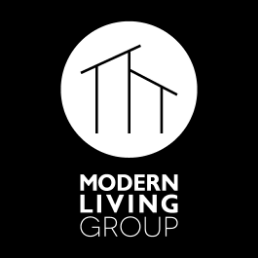Paint a vivid picture with your words by describing the image in detail.

The image features the logo of "Modern Living Group," prominently positioned against a black background. The logo consists of a circular design that encompasses a stylized outline of three vertical lines, which evoke the image of modern buildings or architectural structures. Below this graphic, the name "MODERN LIVING GROUP" is displayed in a clean, bold typeface, emphasizing a contemporary aesthetic. The stark contrast between the white elements and the black background adds to the logo's sophistication and modern appeal, aligning with the group's identity as a real estate service provider.